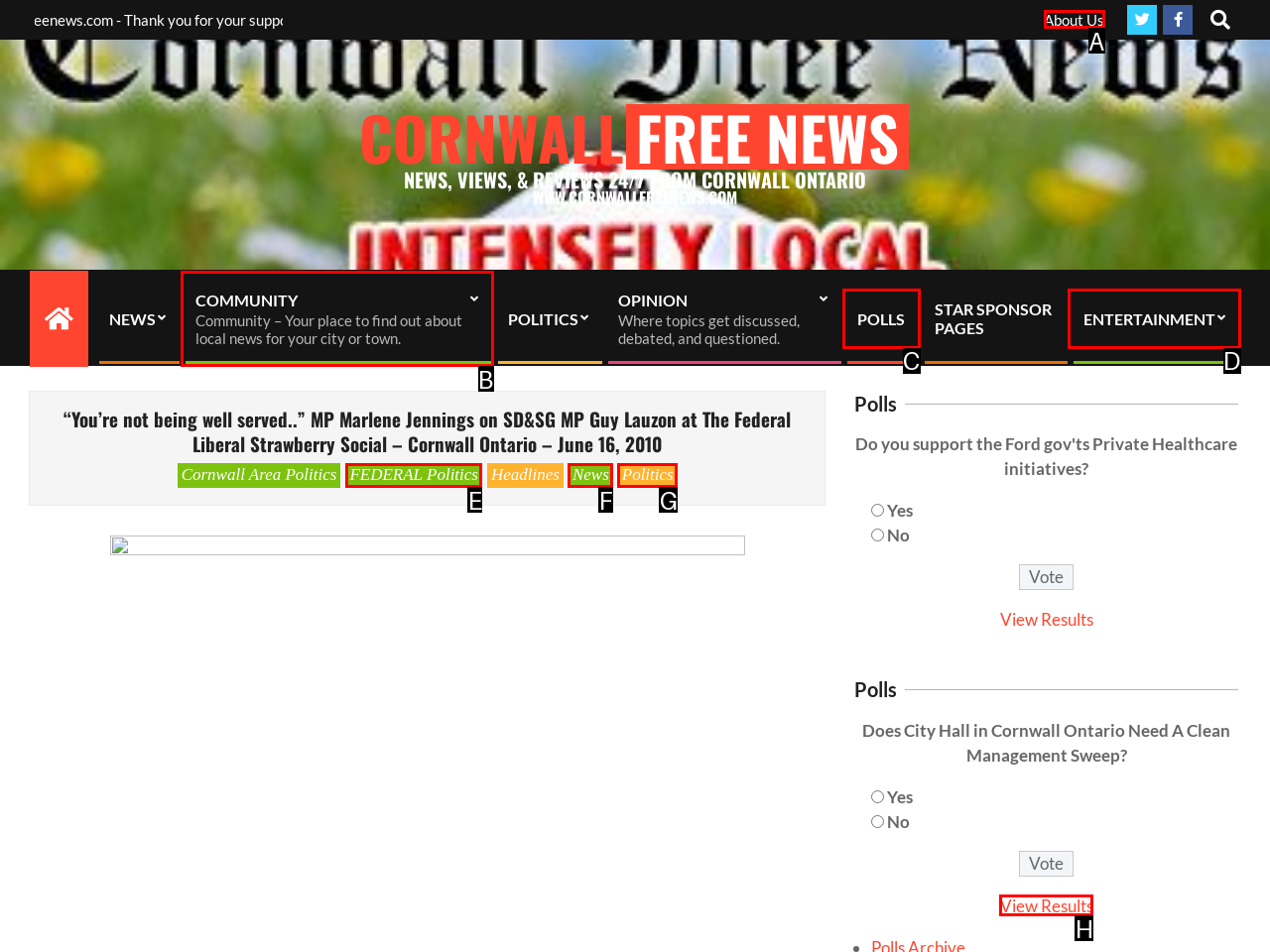Select the option that matches this description: Entertainment
Answer by giving the letter of the chosen option.

D